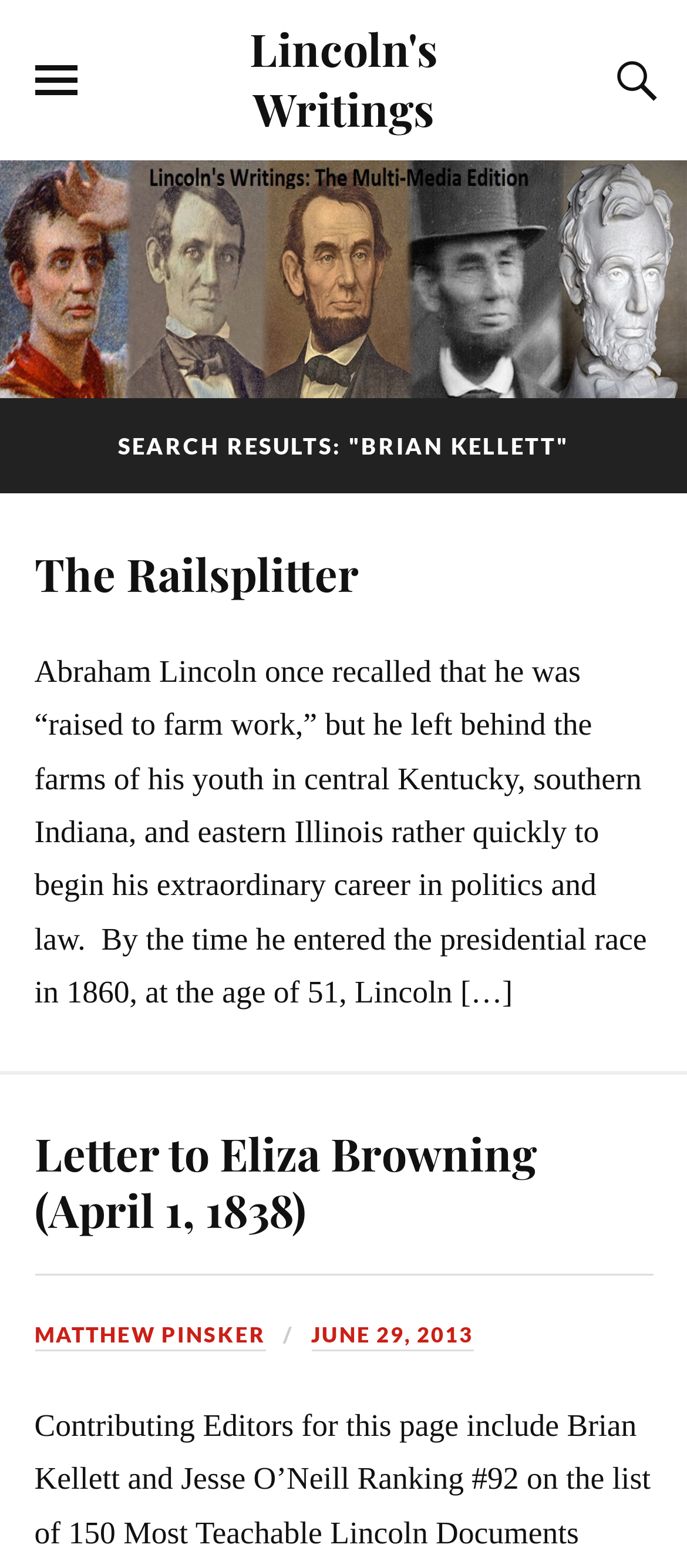Find the headline of the webpage and generate its text content.

SEARCH RESULTS: "BRIAN KELLETT"